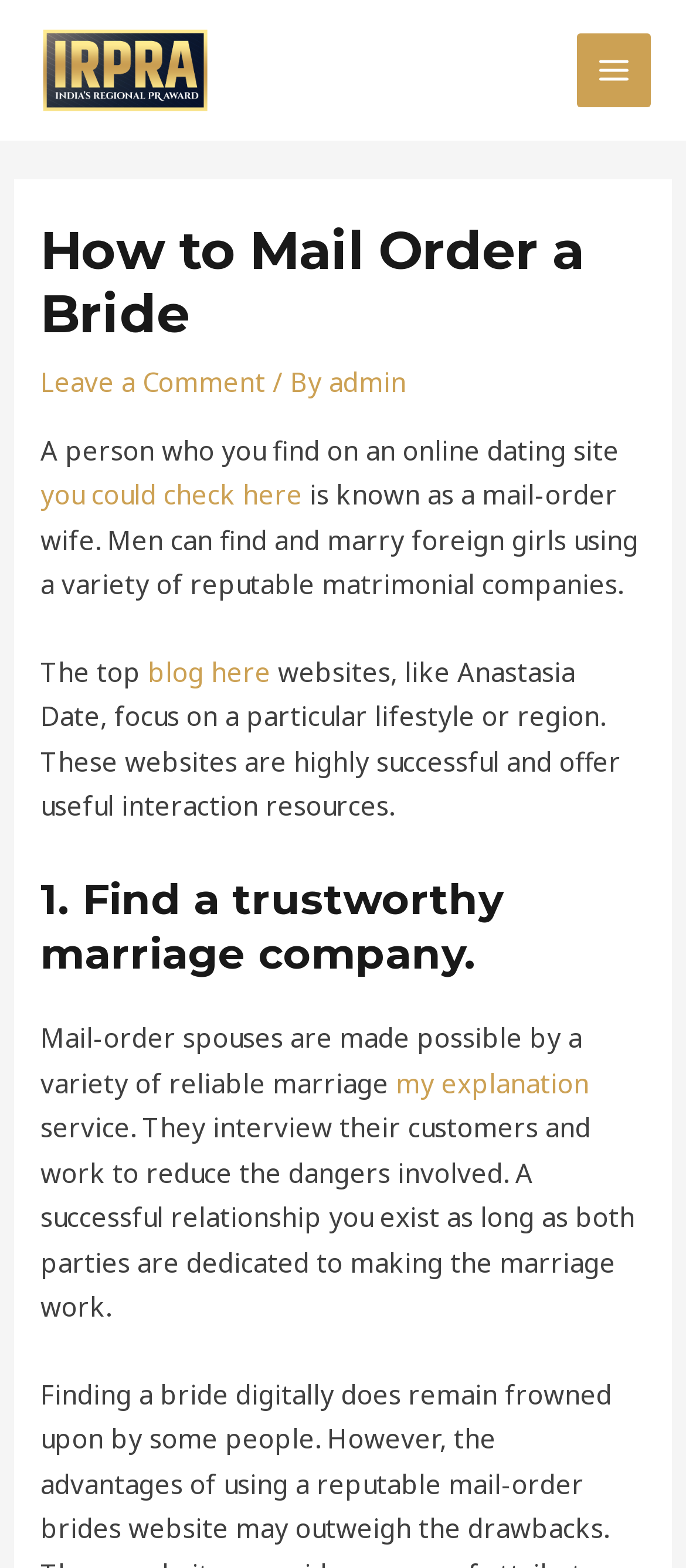Can you specify the bounding box coordinates of the area that needs to be clicked to fulfill the following instruction: "Read the article about mail-order wives"?

[0.059, 0.275, 0.903, 0.298]